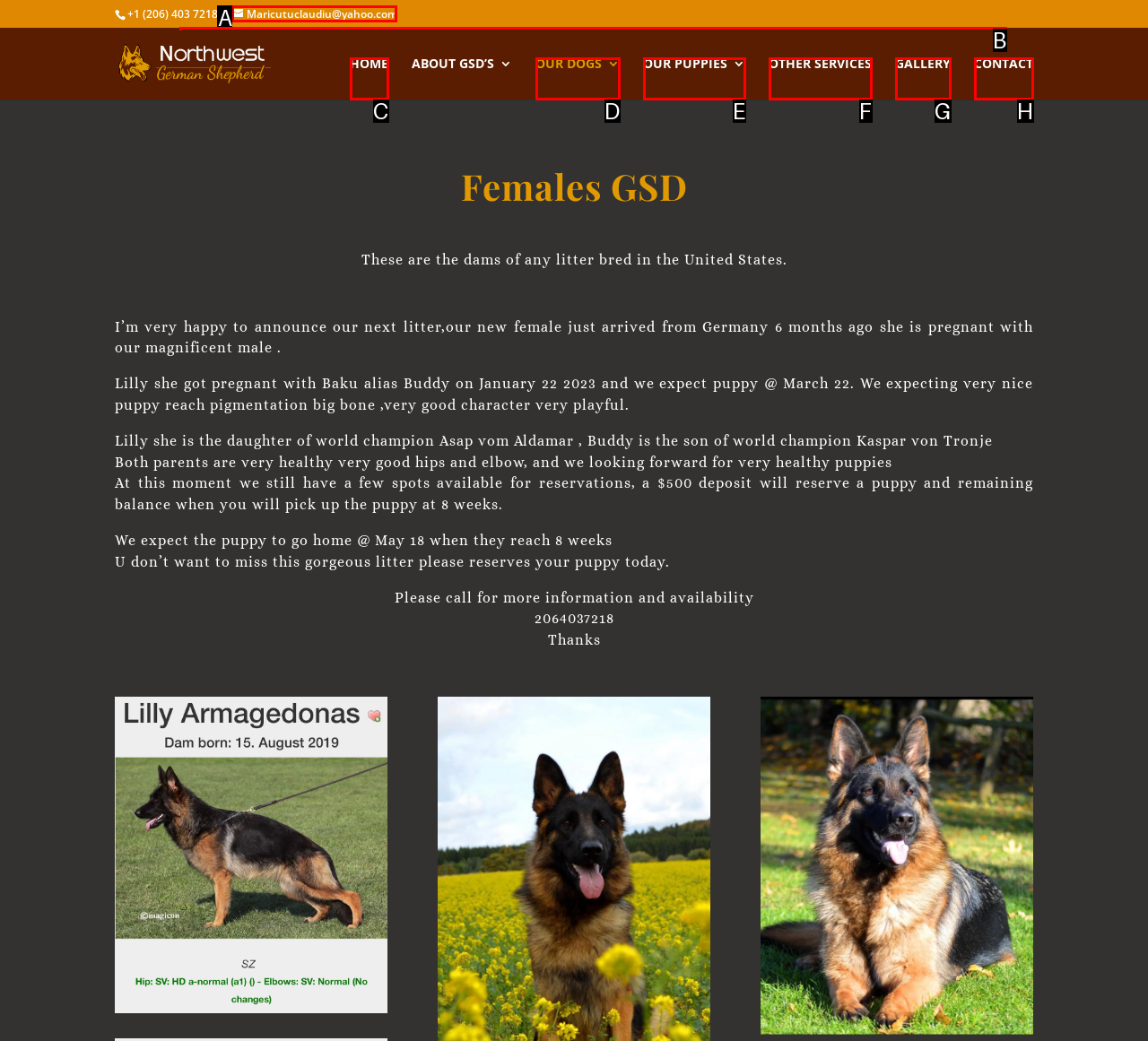Identify which lettered option completes the task: Send an email. Provide the letter of the correct choice.

A